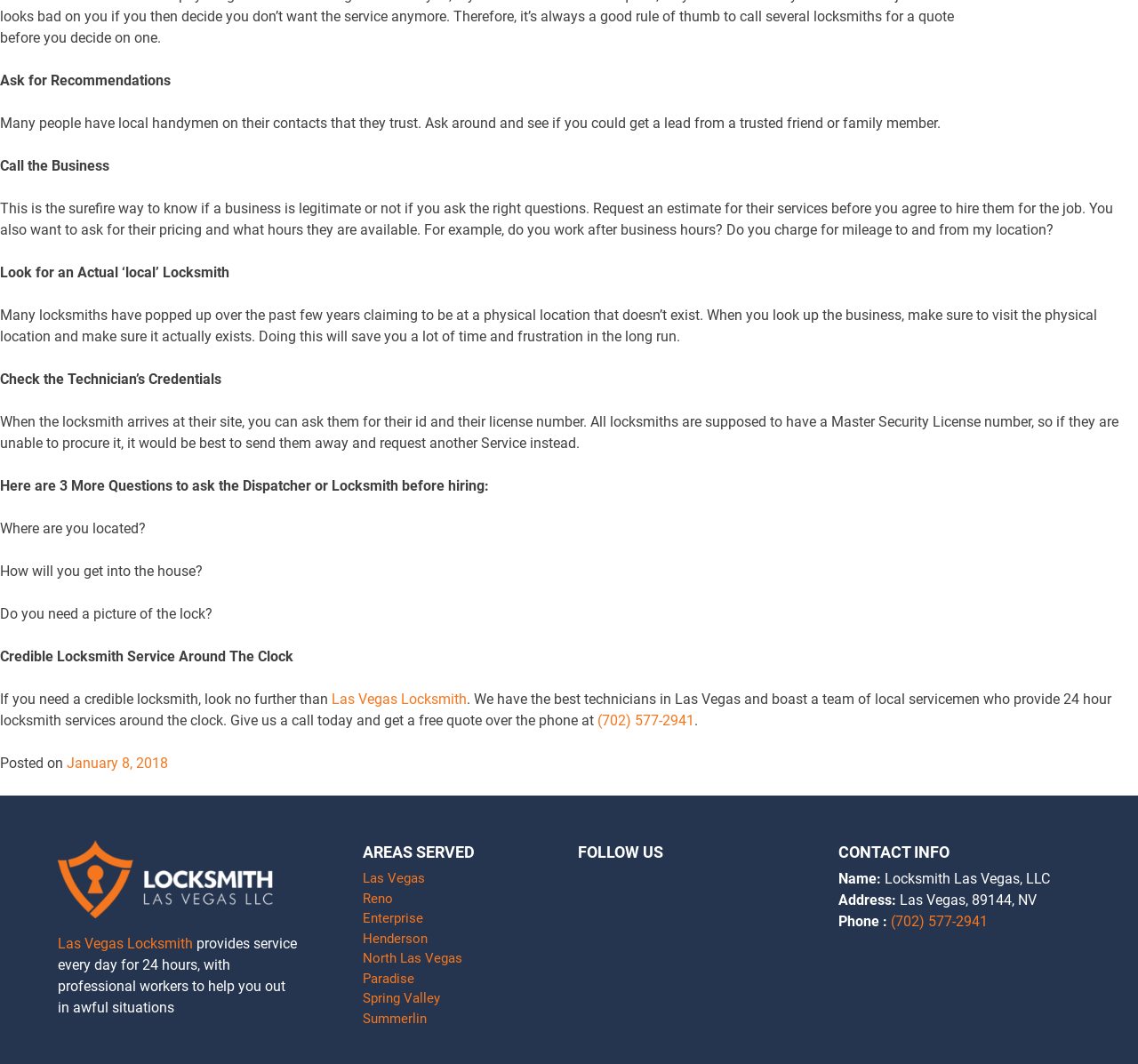How can you contact the locksmith service?
Look at the screenshot and respond with one word or a short phrase.

Call (702) 577-2941